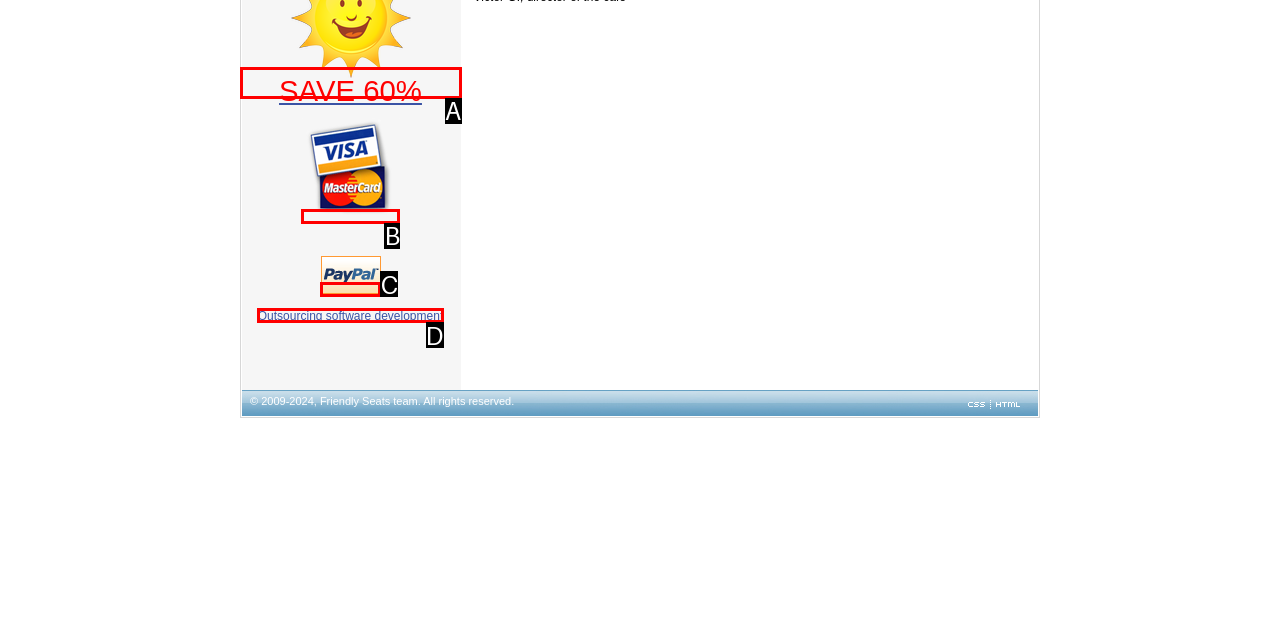Select the option that corresponds to the description: alt="We accept VISA, MasterCard"
Respond with the letter of the matching choice from the options provided.

B